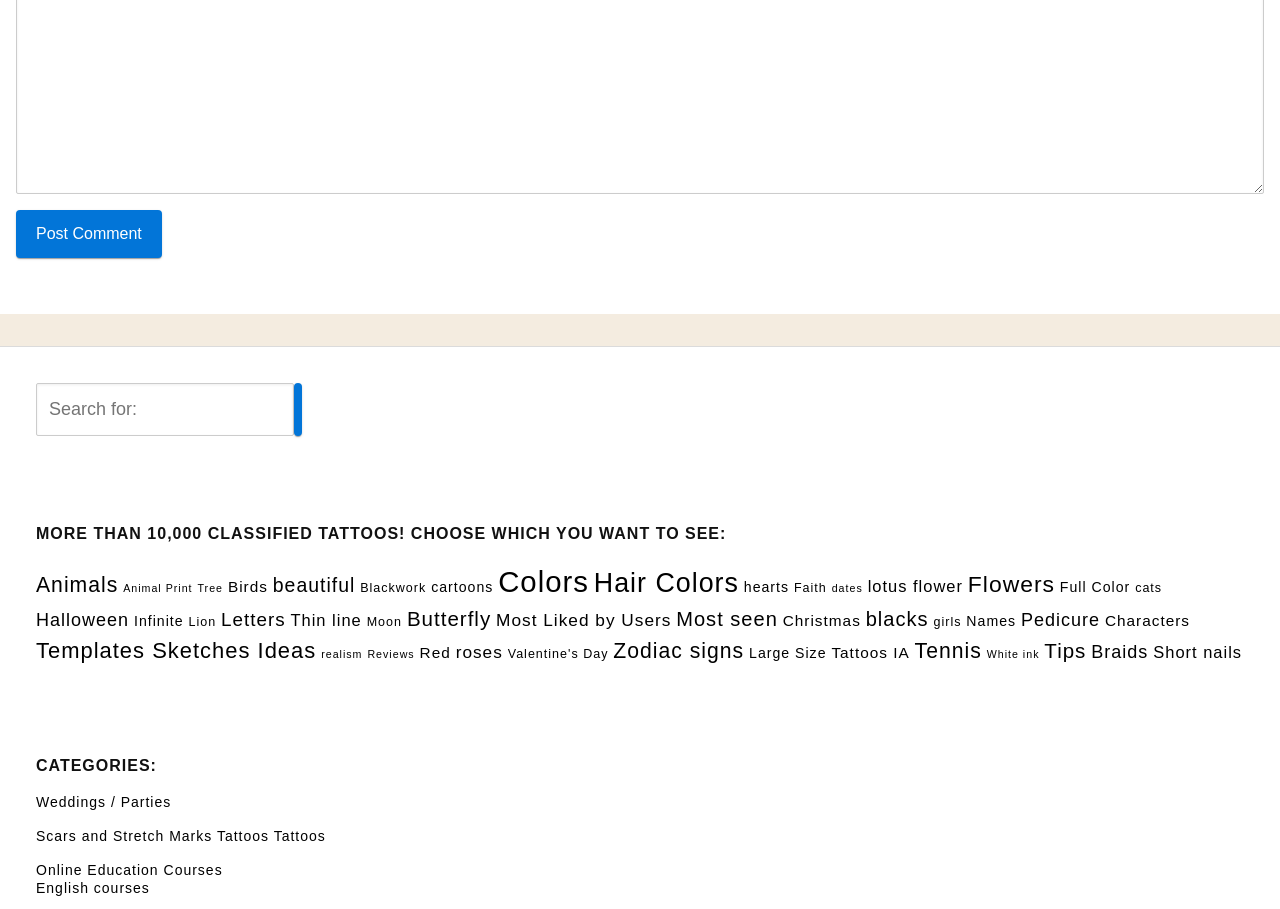Please locate the bounding box coordinates for the element that should be clicked to achieve the following instruction: "View Animal tattoos". Ensure the coordinates are given as four float numbers between 0 and 1, i.e., [left, top, right, bottom].

[0.028, 0.63, 0.092, 0.656]